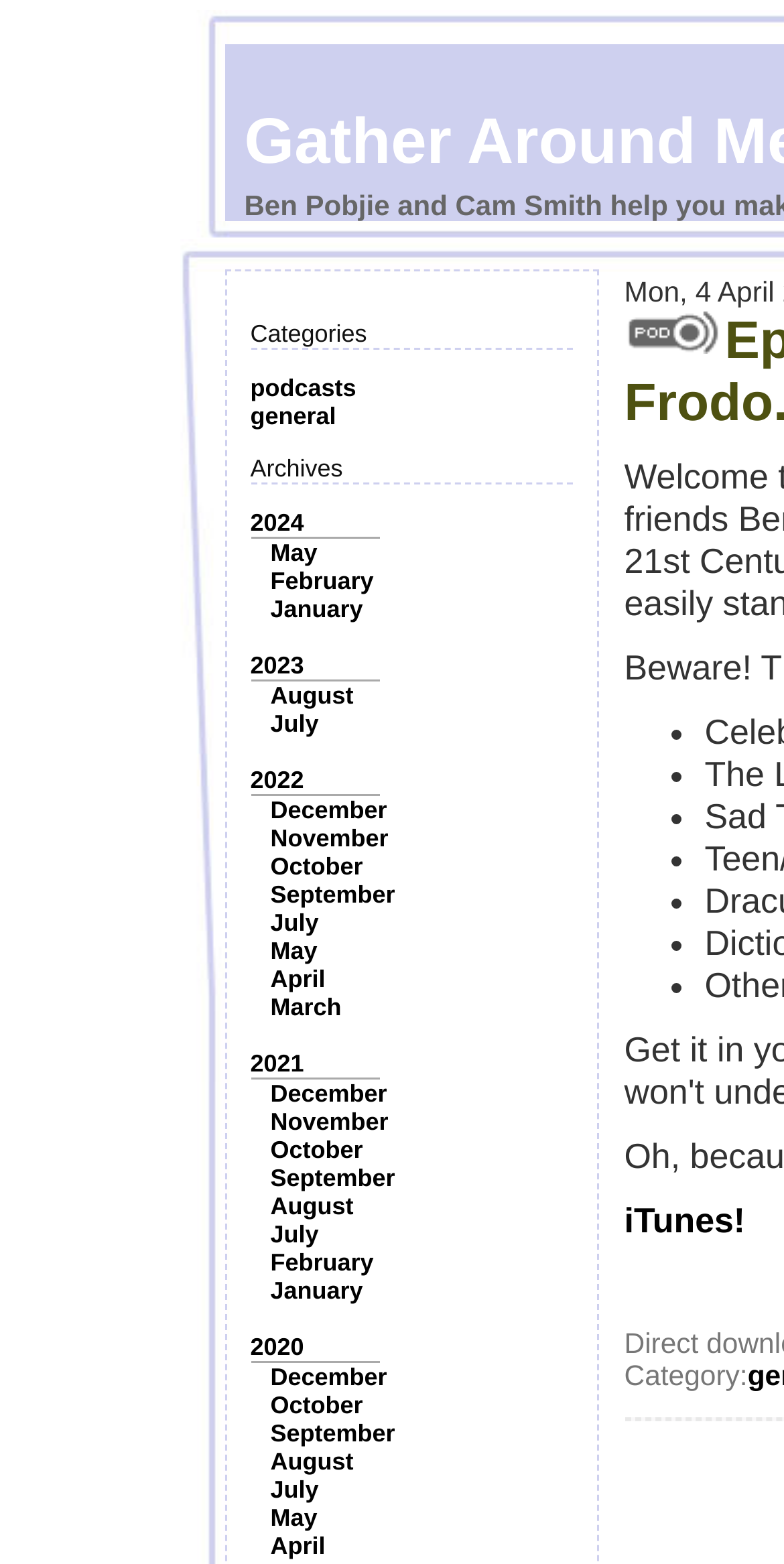Answer the following query with a single word or phrase:
What is the last month listed under the year 2021?

December